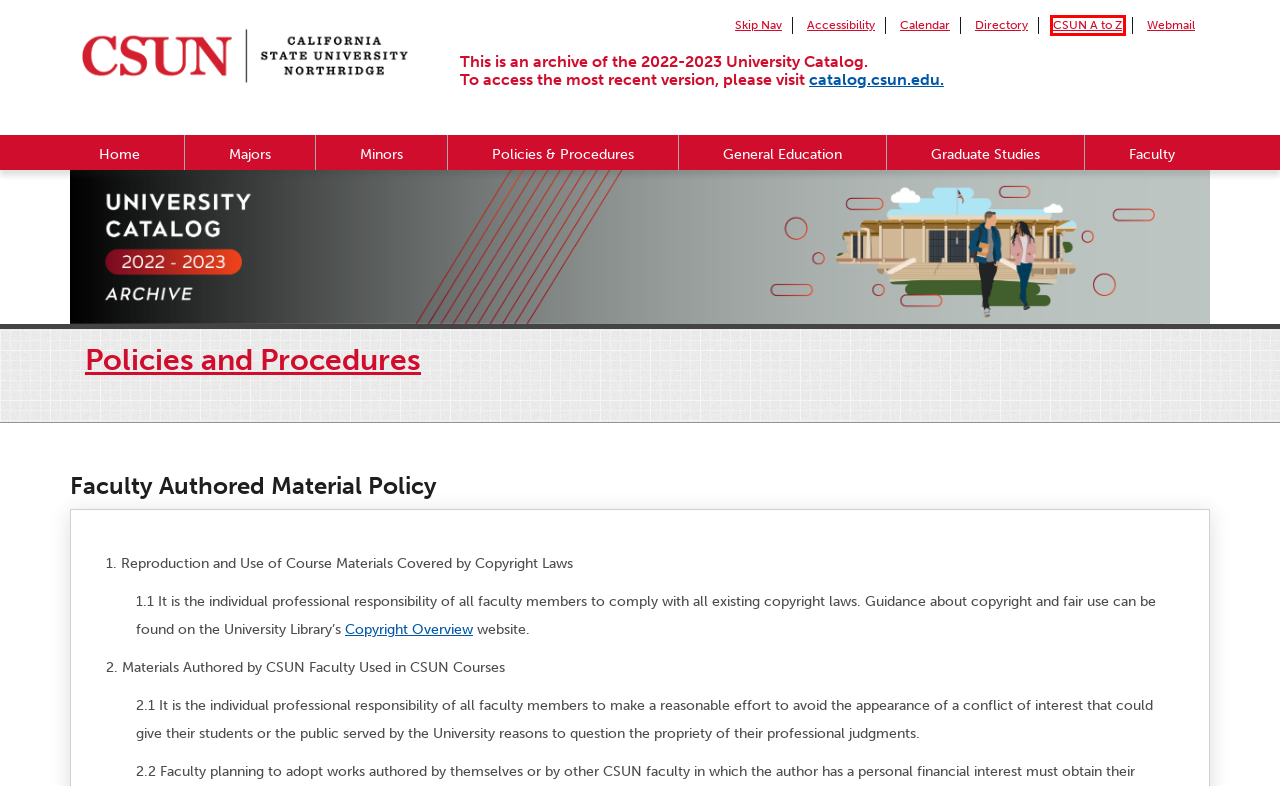You are provided with a screenshot of a webpage that includes a red rectangle bounding box. Please choose the most appropriate webpage description that matches the new webpage after clicking the element within the red bounding box. Here are the candidates:
A. CSUN Directory
B. Document Viewers | California State University, Northridge
C. CSUN University Catalog
D. Contact | California State University, Northridge
E. CSUN Webmail | California State University, Northridge
F. University Calendar | California State University, Northridge
G. CSUN A to Z (Full Width Page 4803) | CSU Northridge
H. Universal Design Center | California State University, Northridge

G